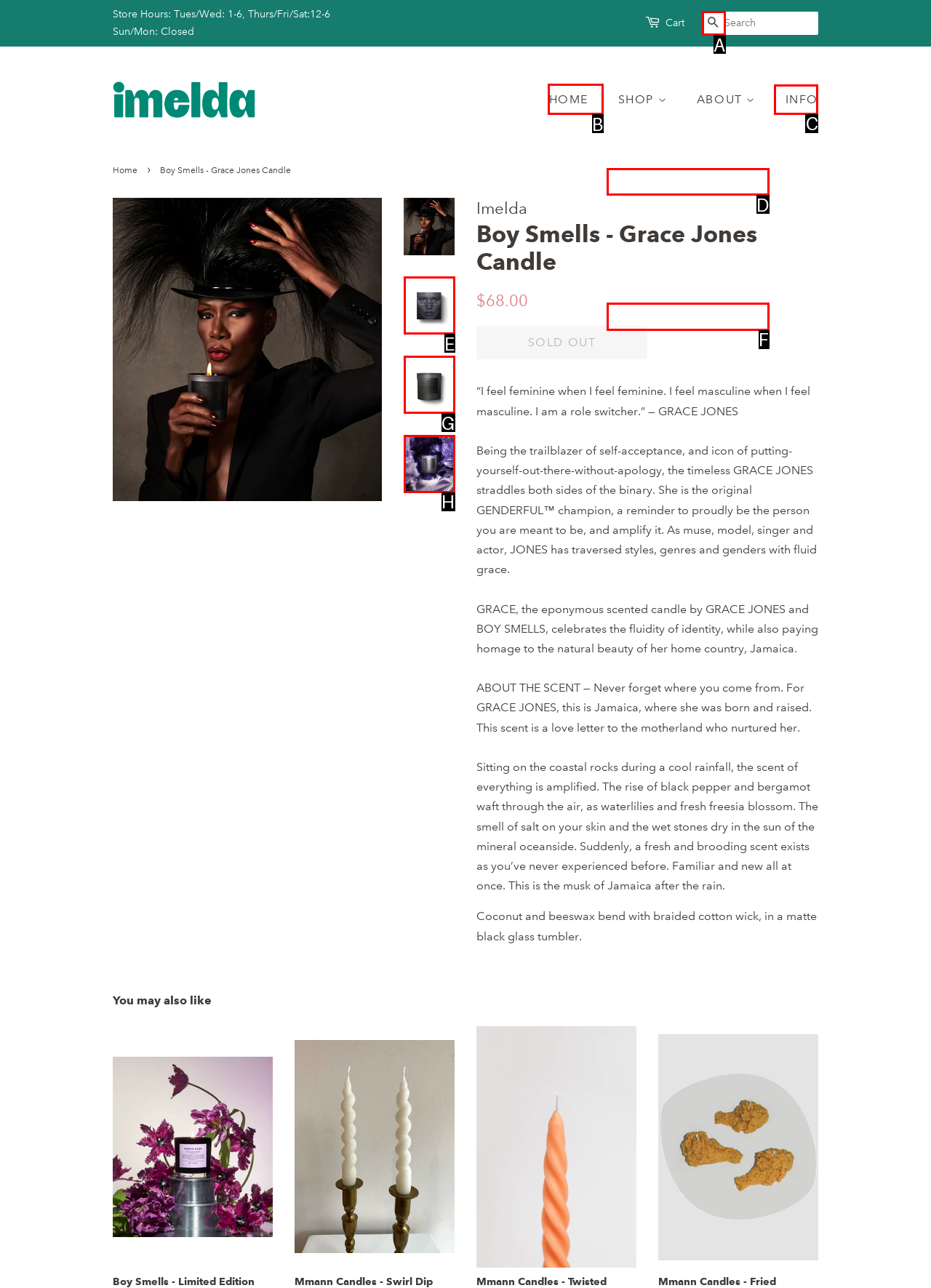Which option should I select to accomplish the task: Go to home page? Respond with the corresponding letter from the given choices.

B